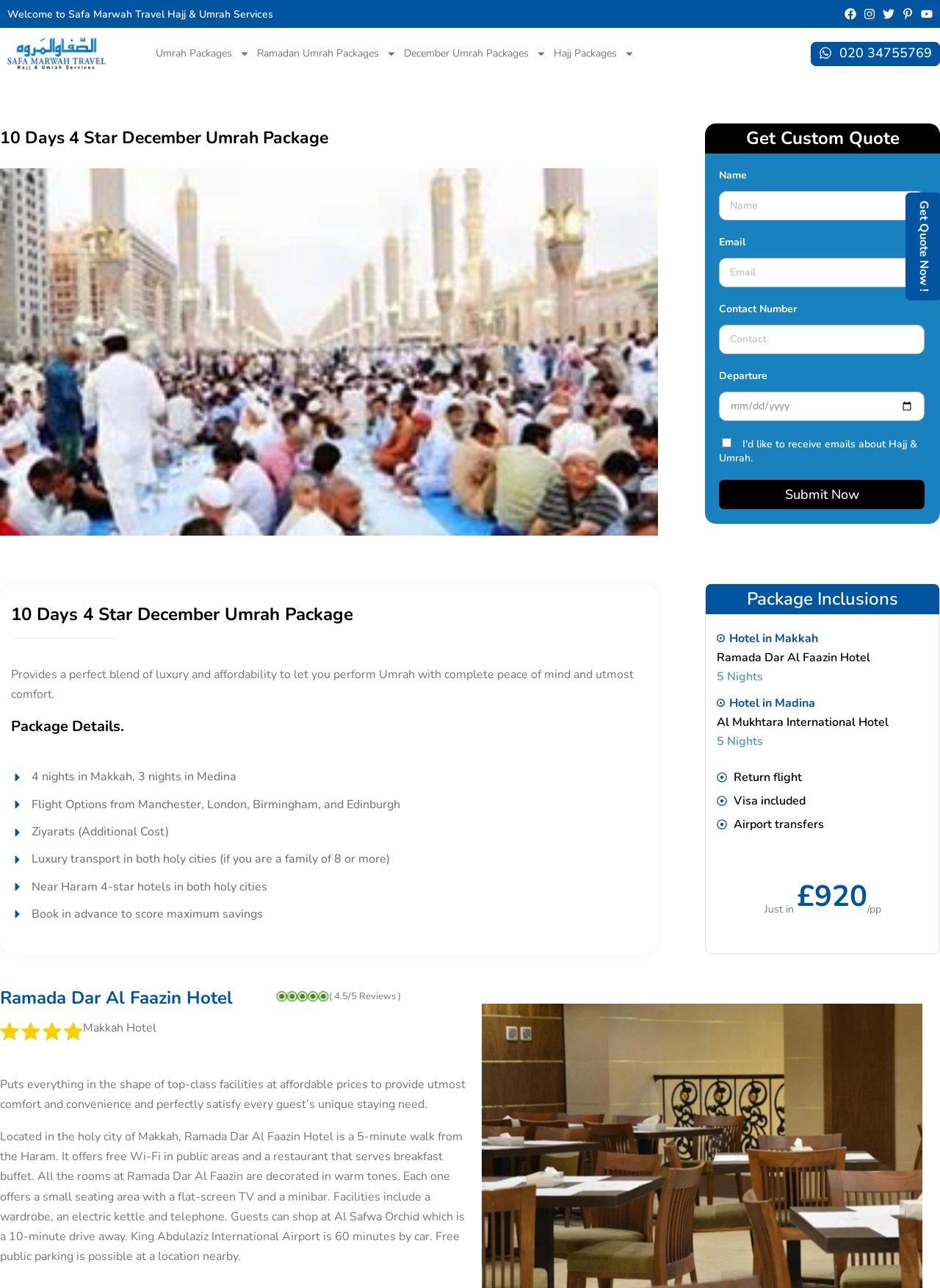Identify the bounding box coordinates of the section that should be clicked to achieve the task described: "Click the 'Umrah Packages' link".

[0.165, 0.027, 0.265, 0.056]